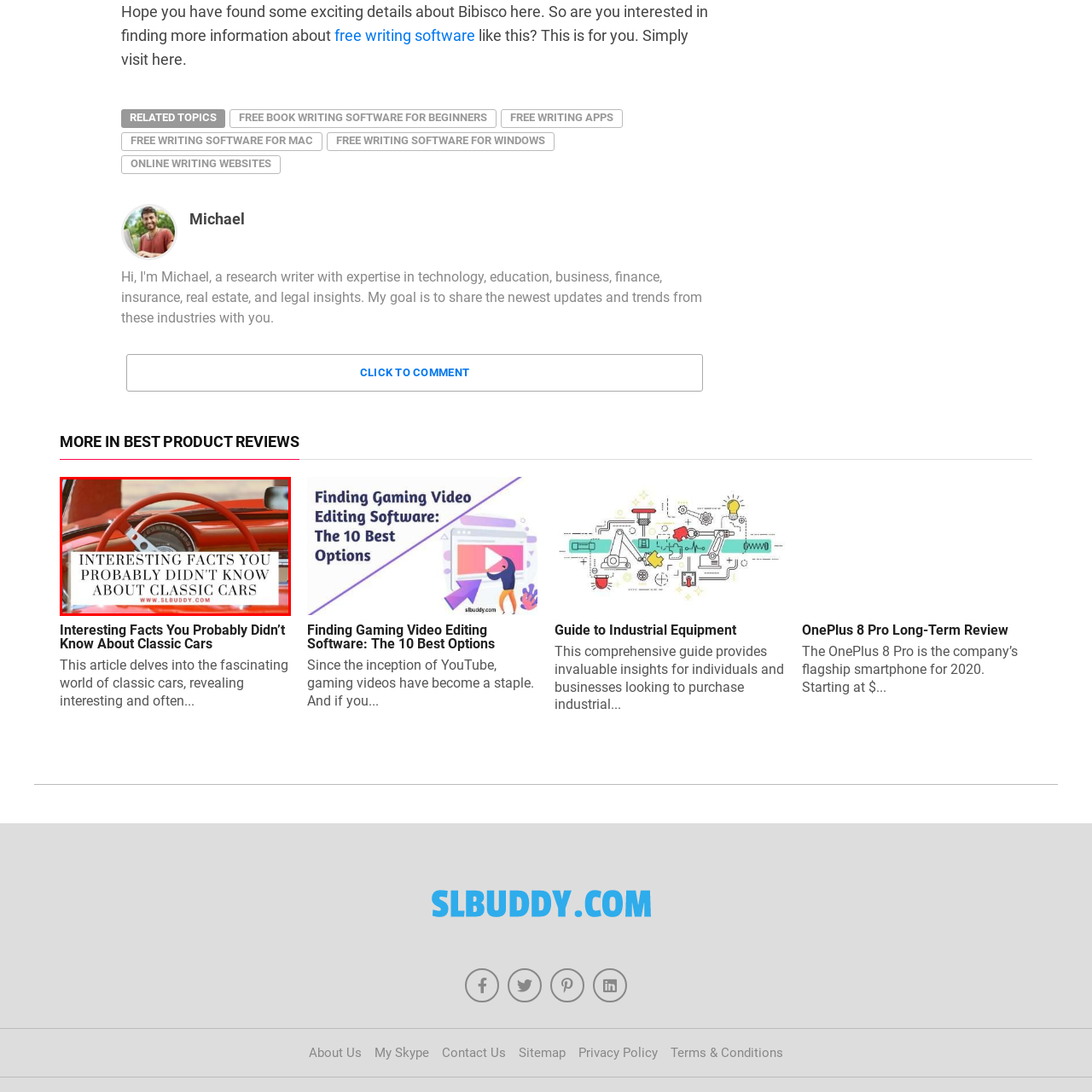Examine the portion within the green circle, What is the material of the steering wheel's accents? 
Reply succinctly with a single word or phrase.

Chrome